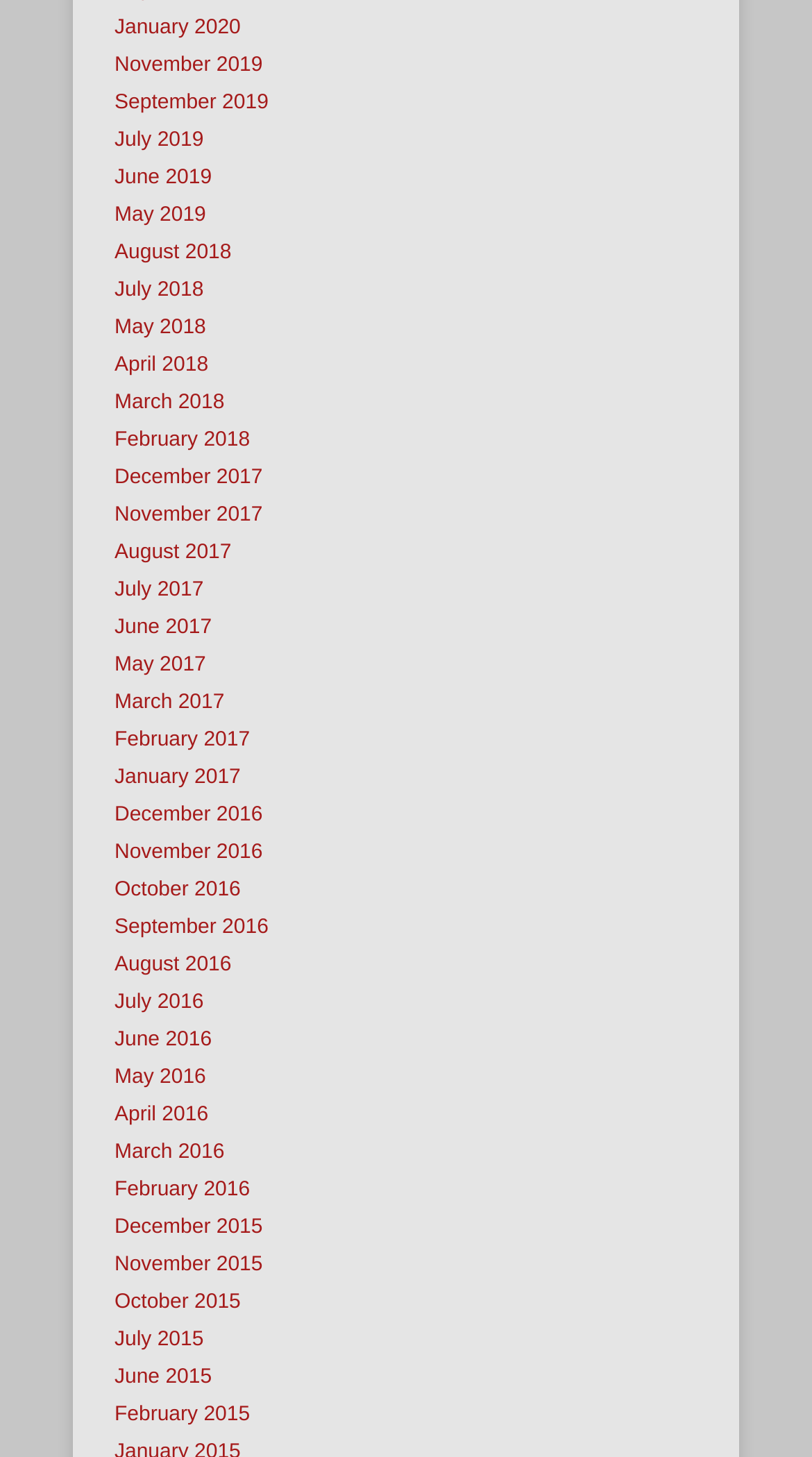Can you find the bounding box coordinates for the element to click on to achieve the instruction: "View January 2020"?

[0.141, 0.012, 0.296, 0.028]